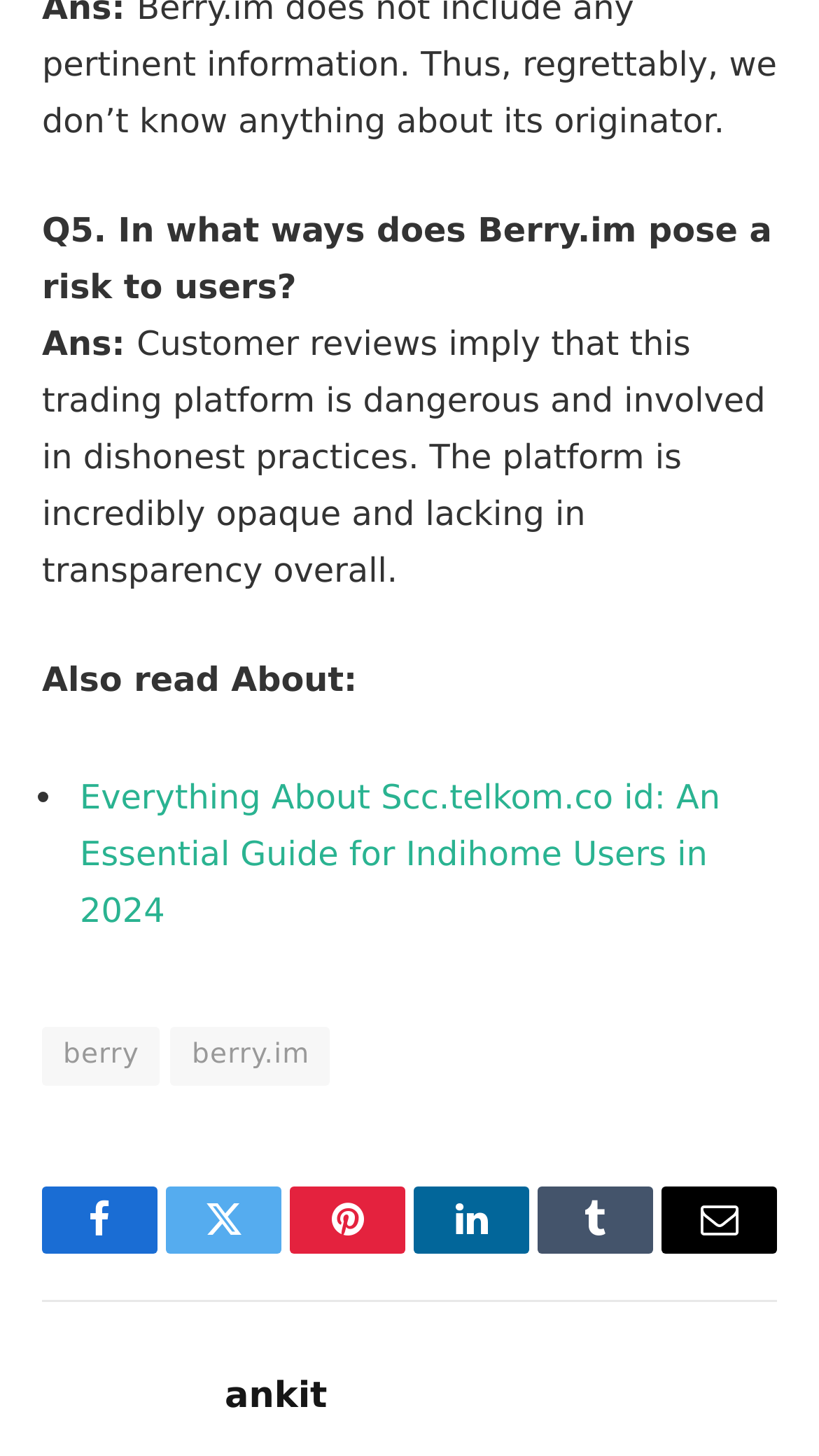Use a single word or phrase to answer the question:
Who is the author of the article?

Ankit